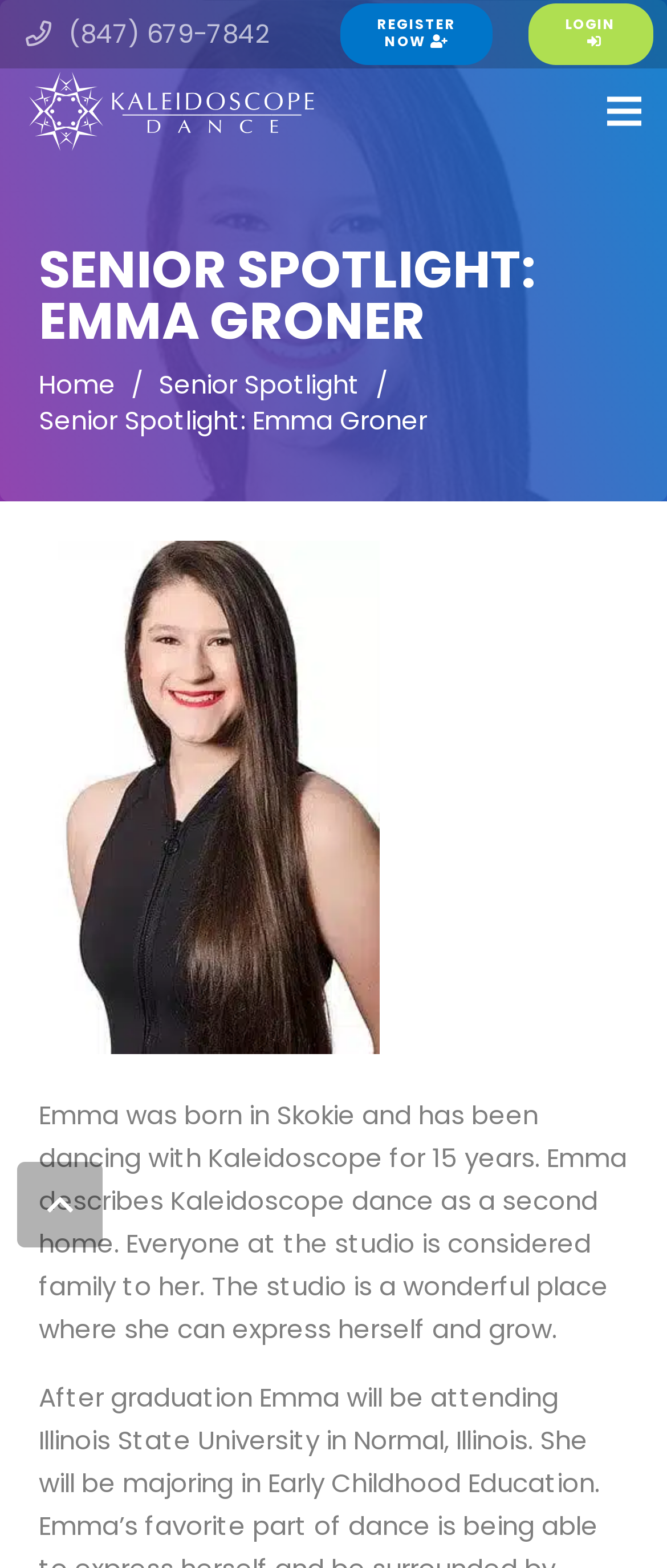Identify the bounding box coordinates for the element you need to click to achieve the following task: "Call the phone number". The coordinates must be four float values ranging from 0 to 1, formatted as [left, top, right, bottom].

[0.038, 0.01, 0.403, 0.032]